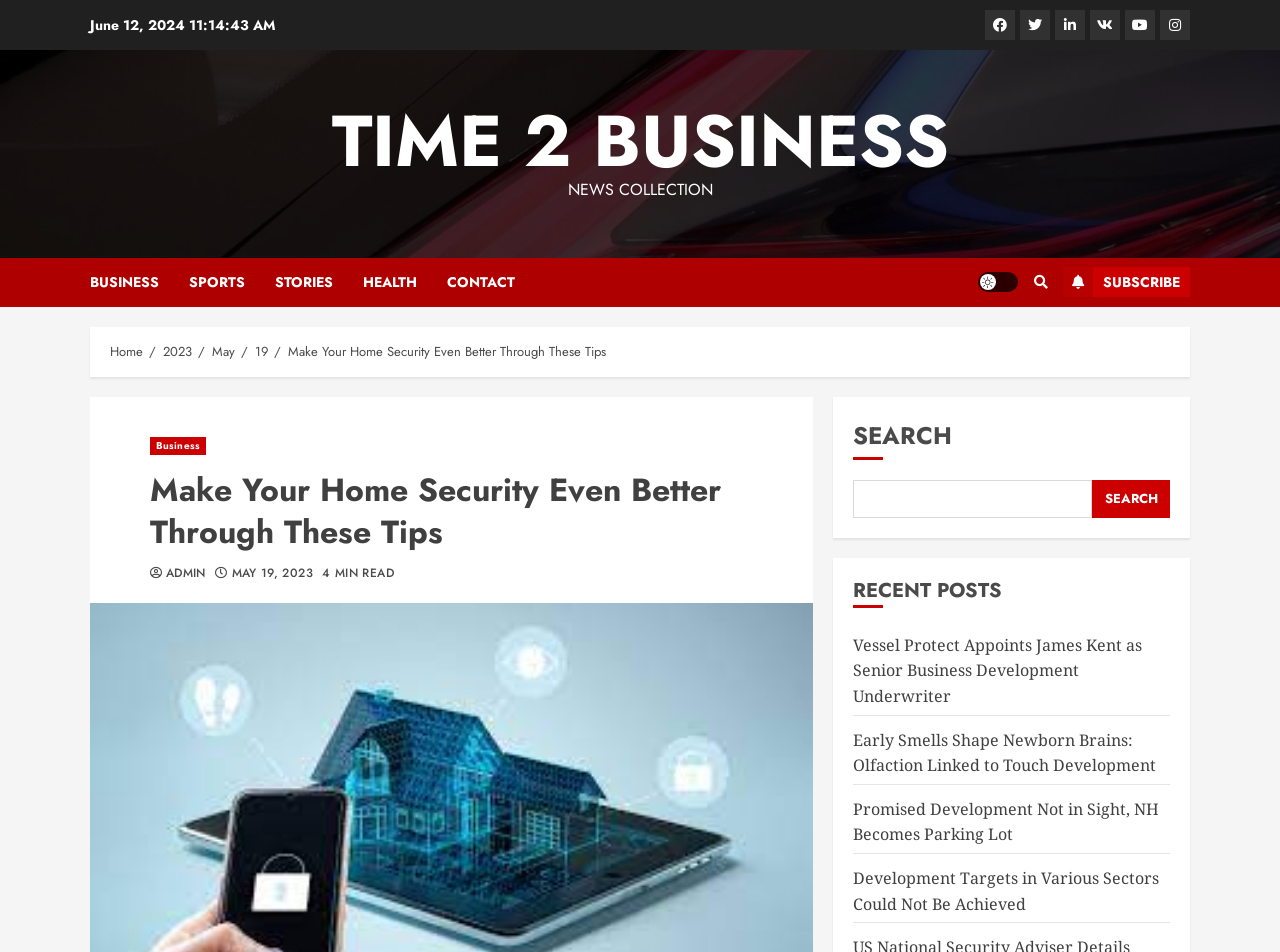Please identify the bounding box coordinates for the region that you need to click to follow this instruction: "Read recent post about Vessel Protect Appoints James Kent as Senior Business Development Underwriter".

[0.667, 0.666, 0.892, 0.744]